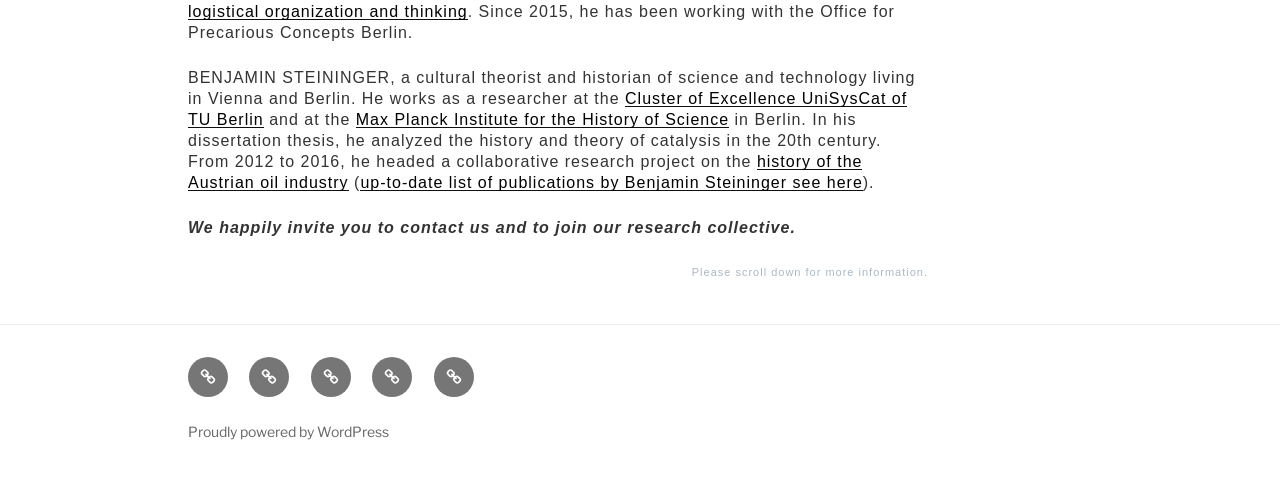Provide a brief response to the question using a single word or phrase: 
What is the purpose of the 'Contact' link?

To contact the research collective